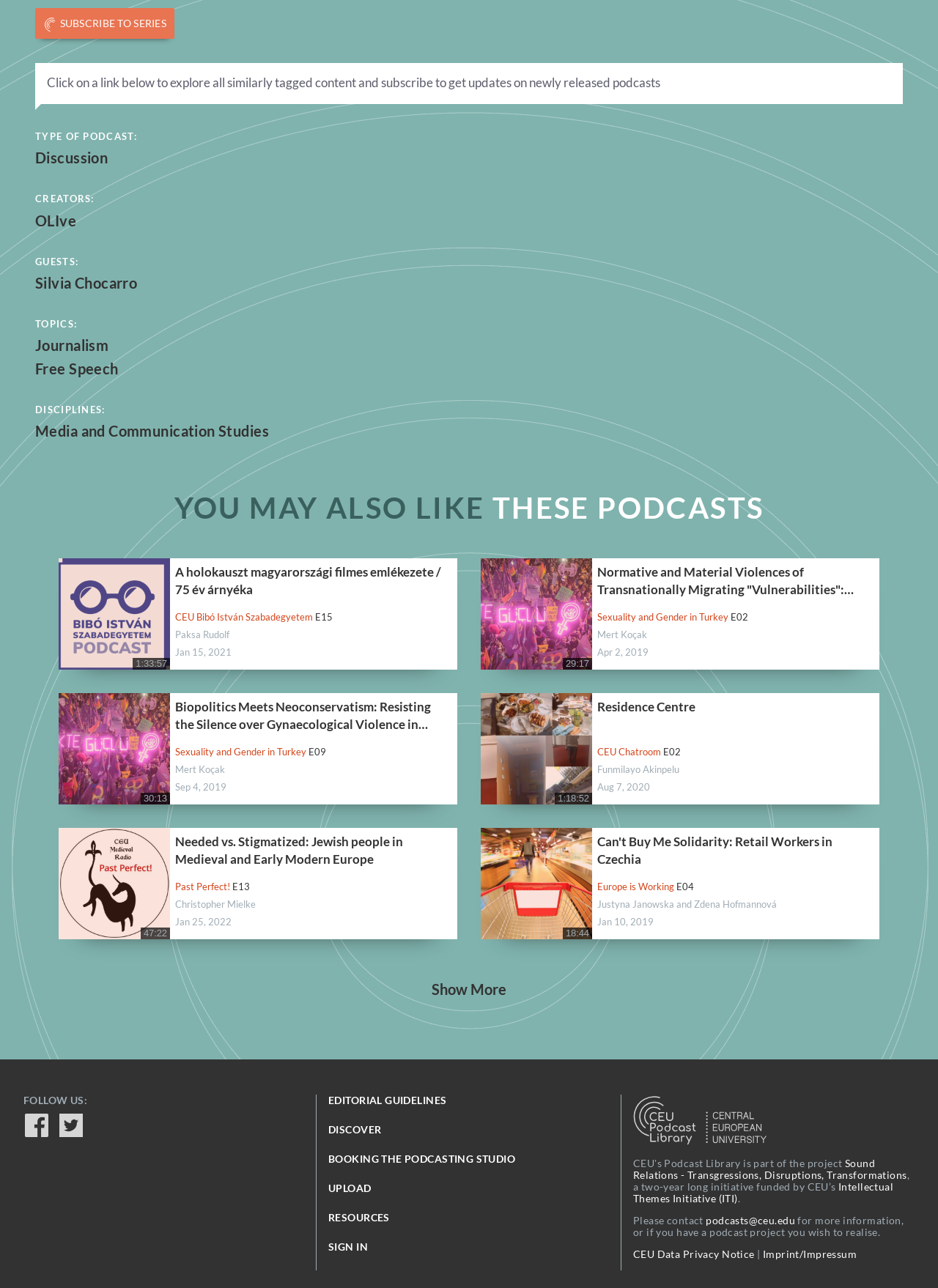Answer the following inquiry with a single word or phrase:
What is the purpose of this webpage?

Podcast library